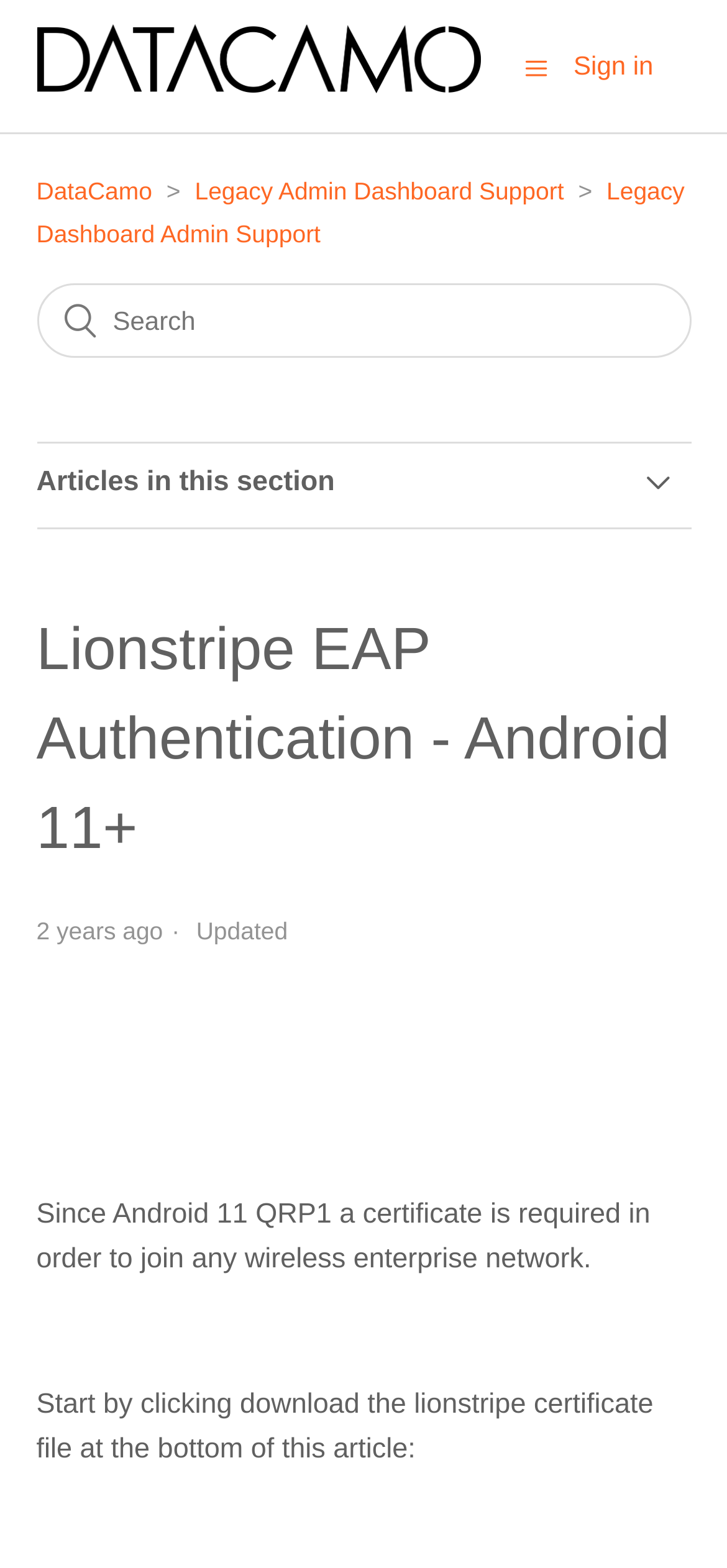Provide your answer in one word or a succinct phrase for the question: 
What is required to join a wireless enterprise network?

Certificate